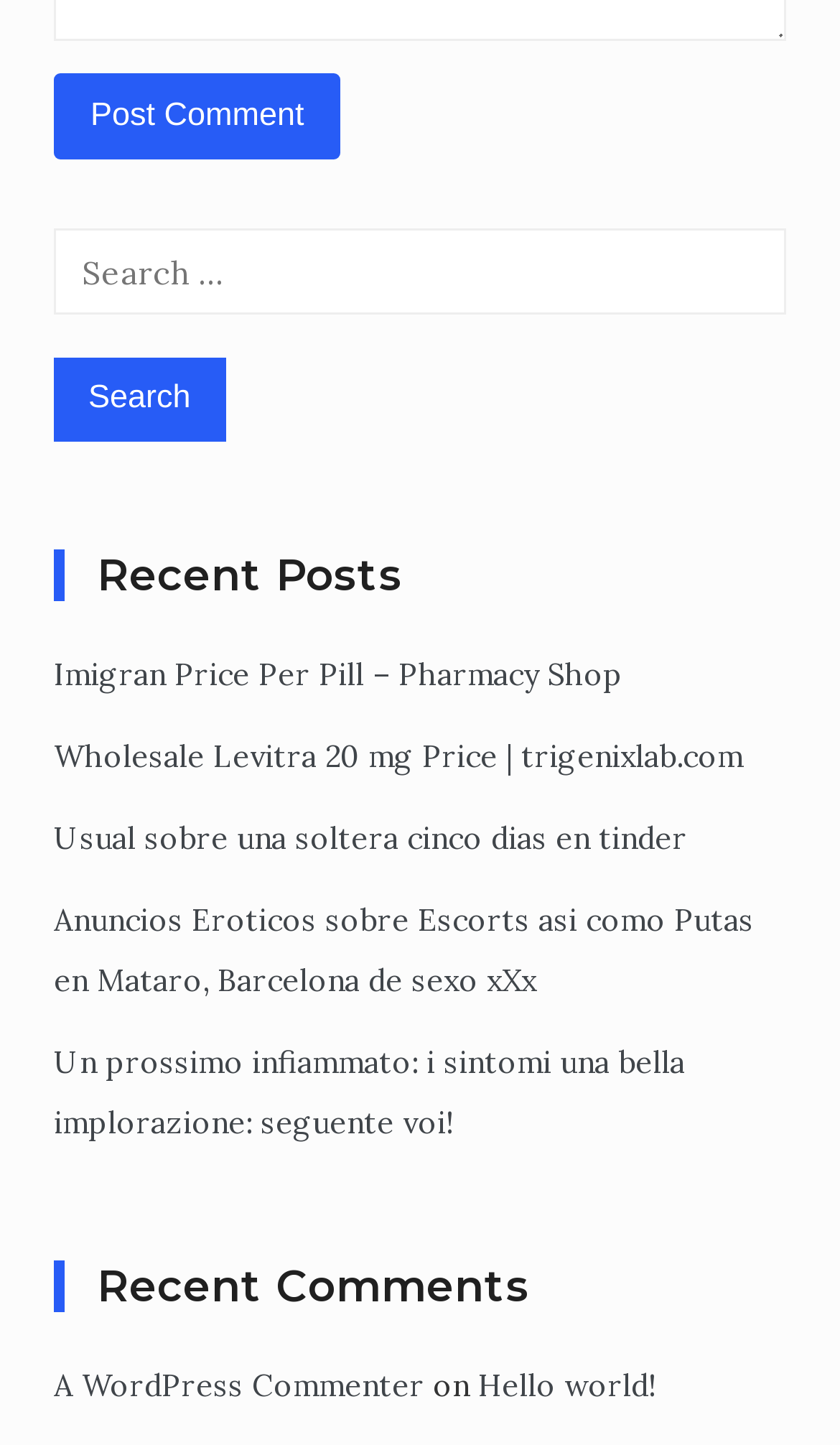Please identify the bounding box coordinates of the element that needs to be clicked to execute the following command: "Search for something". Provide the bounding box using four float numbers between 0 and 1, formatted as [left, top, right, bottom].

[0.064, 0.158, 0.936, 0.218]